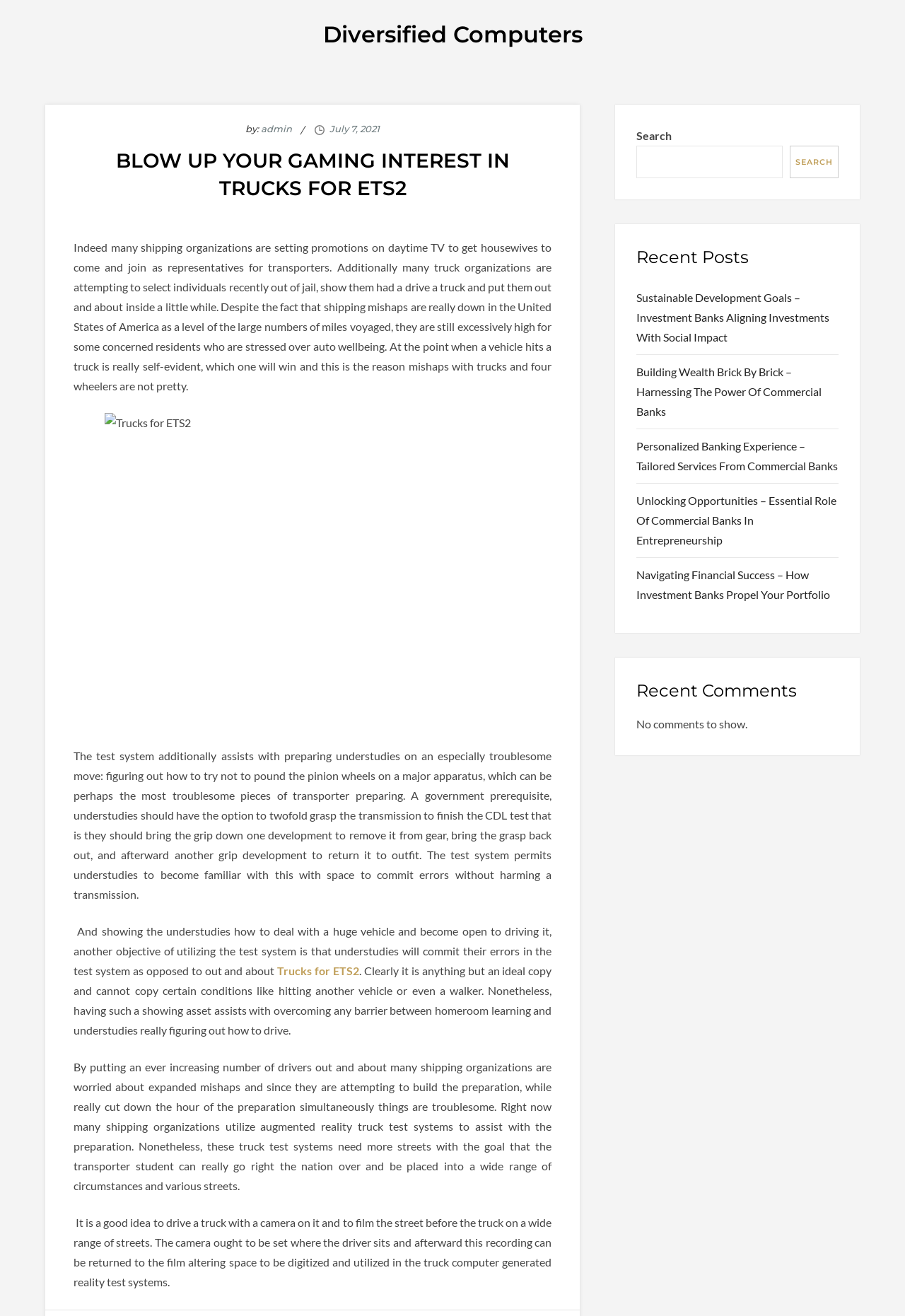Extract the text of the main heading from the webpage.

BLOW UP YOUR GAMING INTEREST IN TRUCKS FOR ETS2